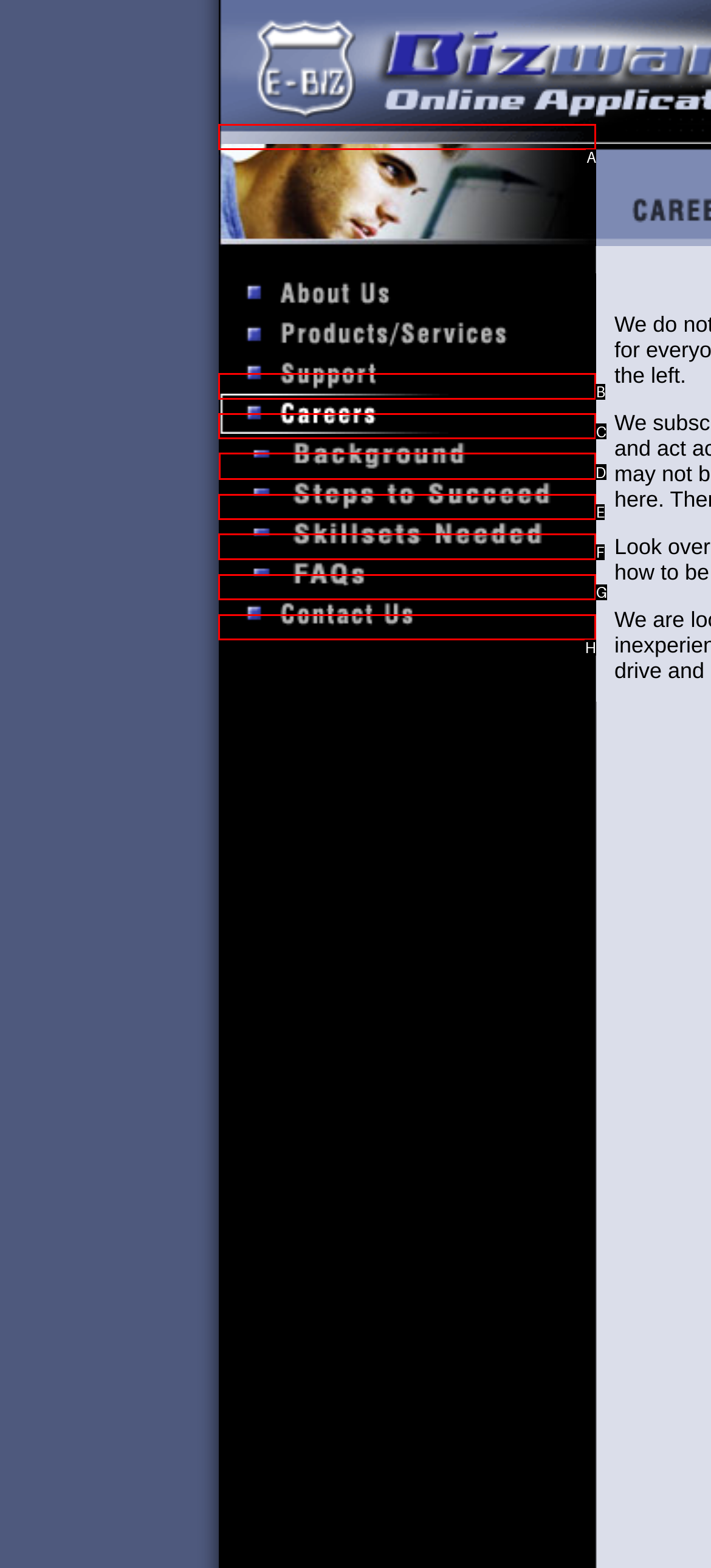Indicate the UI element to click to perform the task: Learn about our approach to careers. Reply with the letter corresponding to the chosen element.

D